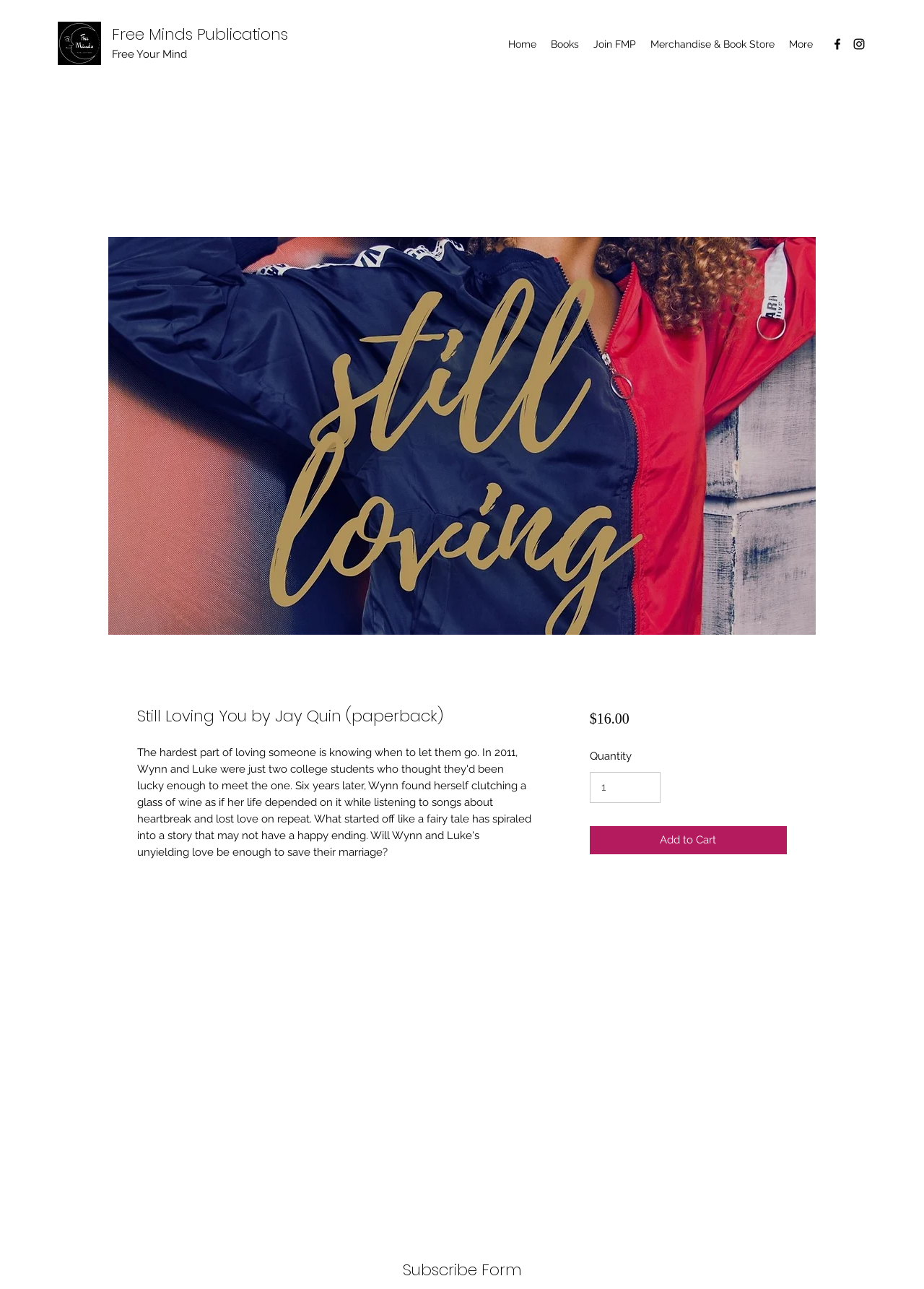Select the bounding box coordinates of the element I need to click to carry out the following instruction: "View the 'Still Loving You by Jay Quin (paperback)' book details".

[0.117, 0.184, 0.883, 0.493]